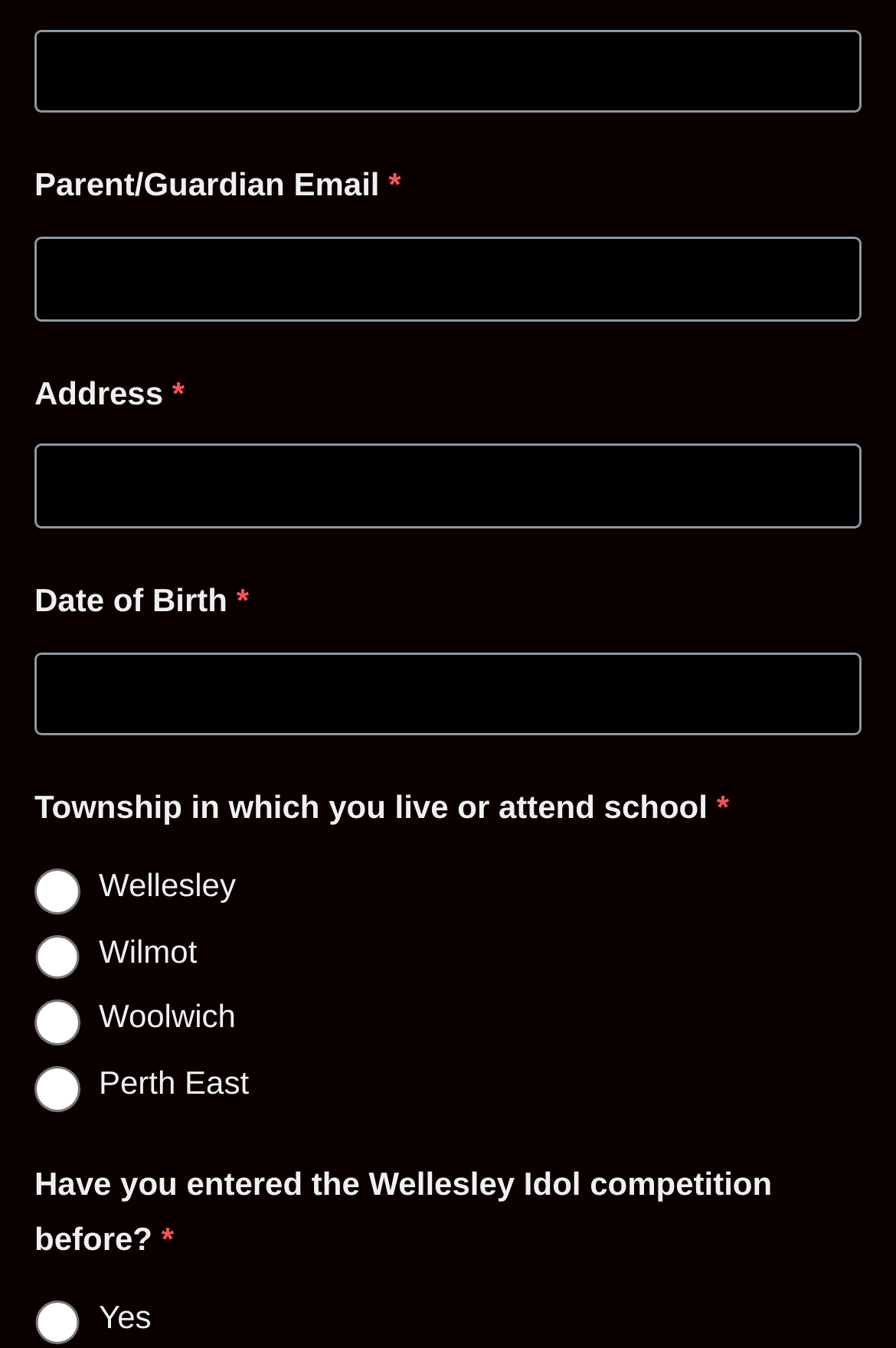Please identify the bounding box coordinates of the region to click in order to complete the given instruction: "Enter date of birth". The coordinates should be four float numbers between 0 and 1, i.e., [left, top, right, bottom].

[0.038, 0.483, 0.962, 0.545]